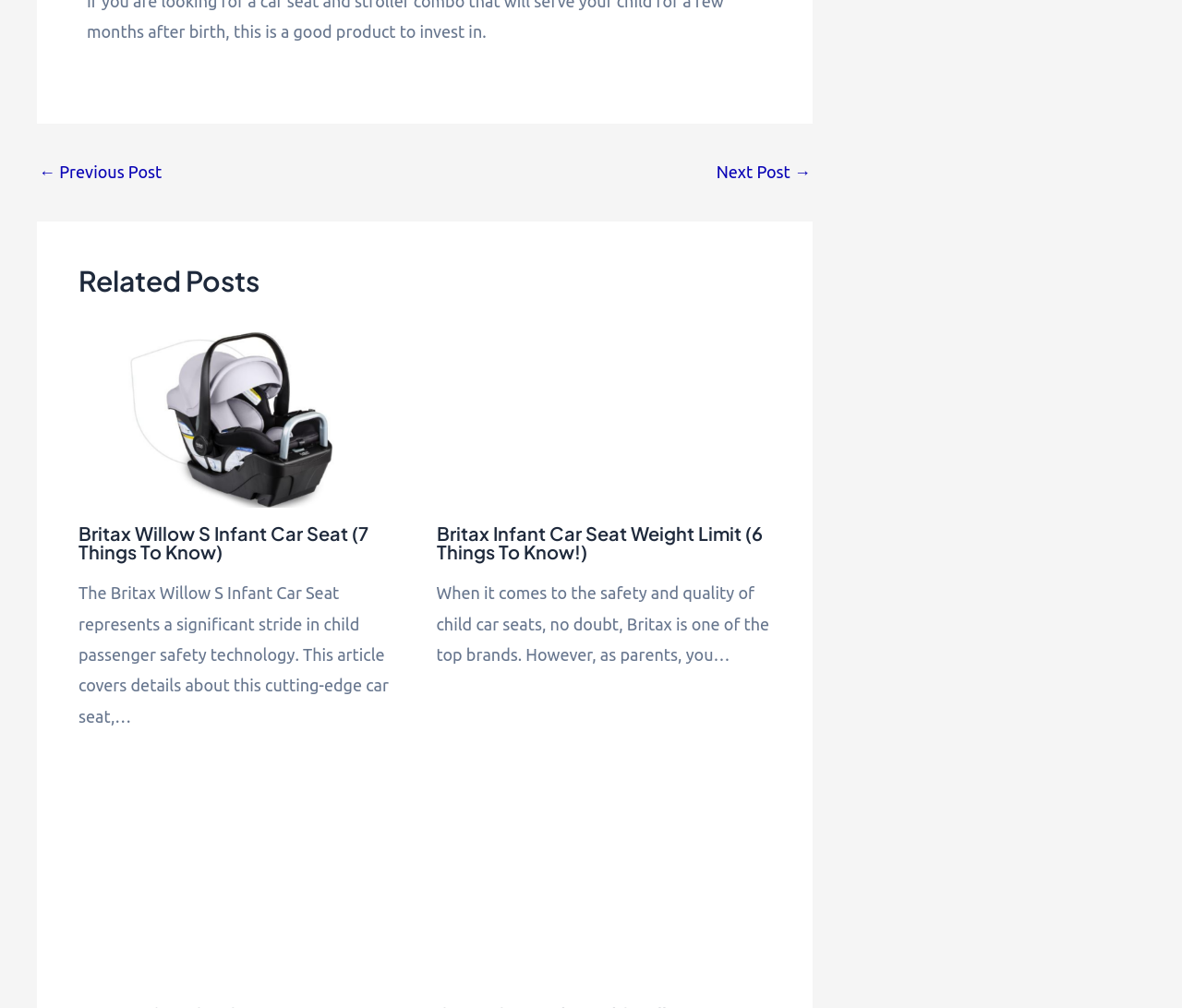Identify the bounding box coordinates of the area that should be clicked in order to complete the given instruction: "Go to previous post". The bounding box coordinates should be four float numbers between 0 and 1, i.e., [left, top, right, bottom].

[0.033, 0.162, 0.137, 0.179]